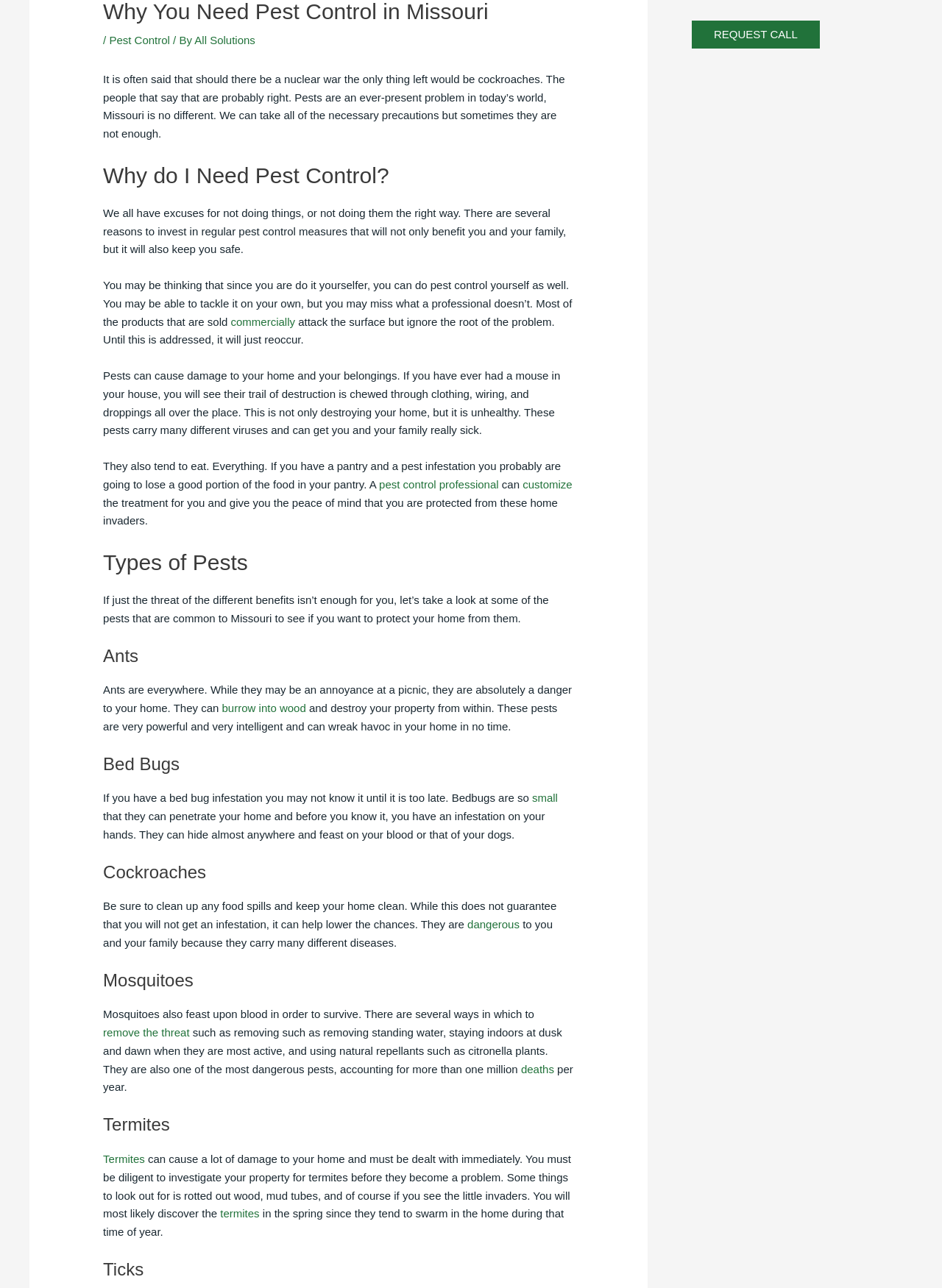Using floating point numbers between 0 and 1, provide the bounding box coordinates in the format (top-left x, top-left y, bottom-right x, bottom-right y). Locate the UI element described here: customize

[0.555, 0.371, 0.608, 0.381]